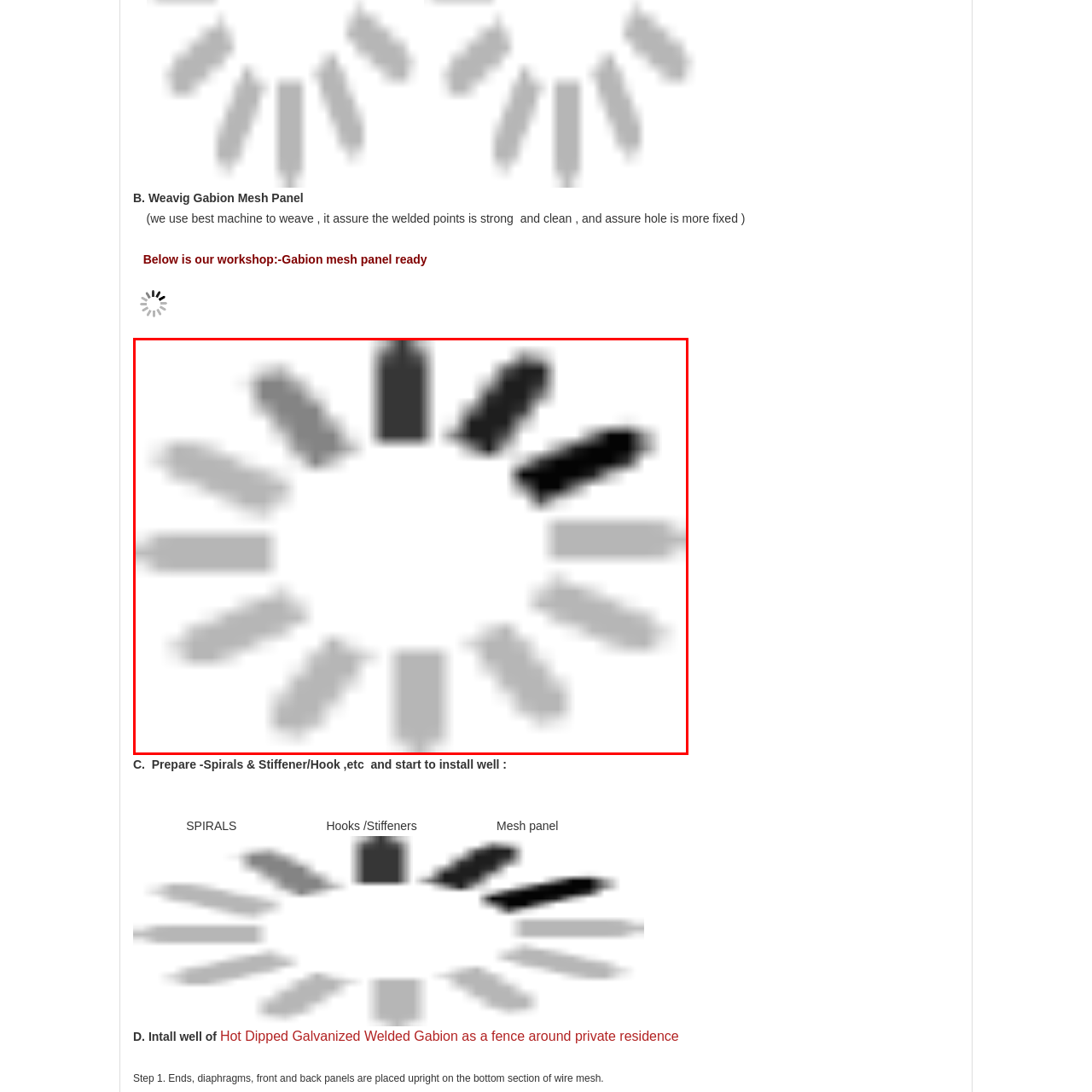Describe in detail the portion of the image that is enclosed within the red boundary.

The image showcases a "Hot Dipped Galvanized Welded Gabion," which is prominently utilized as a fencing solution around private residences. This particular gabion mesh panel is highlighted for its durability and aesthetic appeal. The accompanying text notes the quality of the manufacturing process, emphasizing the use of advanced machinery that ensures the welded points are robust and adequately finished. Moreover, it also reassures that the holes in the mesh are tightly secured, enhancing both functionality and visual integrity. The image serves as a representation of the product in a practical setting, demonstrating its potential use in enhancing property boundaries while providing a secure enclosure.